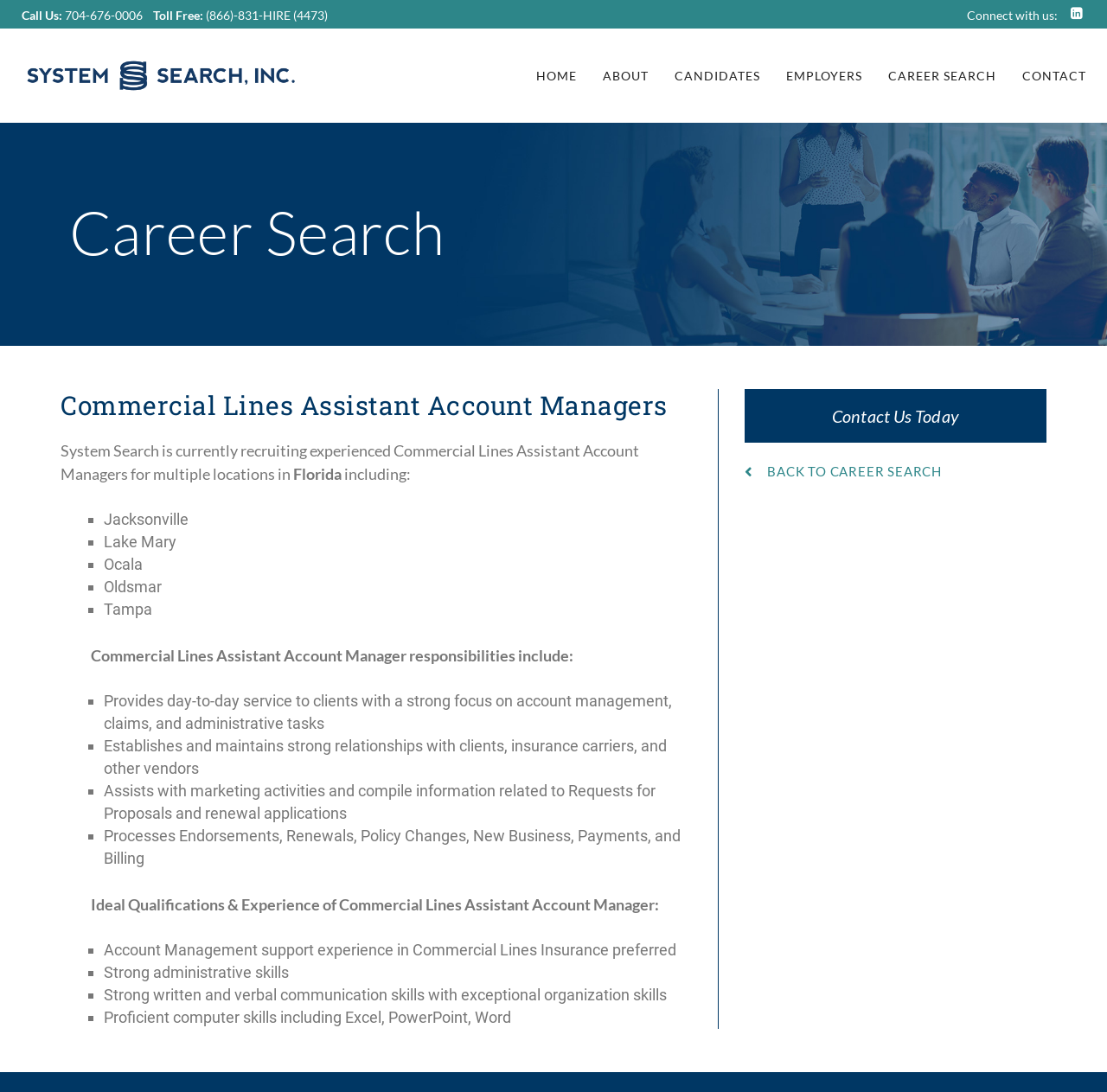Write a detailed summary of the webpage, including text, images, and layout.

This webpage is about a job recruitment for Commercial Lines Assistant Account Managers at System Search, Inc. At the top left corner, there is a logo of the company. Below the logo, there are contact information, including a phone number and a toll-free number. On the top right corner, there are social media links and a navigation menu with links to HOME, ABOUT, CANDIDATES, EMPLOYERS, CAREER SEARCH, and CONTACT.

The main content of the webpage is divided into two sections. The first section is about the job description, which is headed by "Commercial Lines Assistant Account Managers" and "Career Search". The job description explains that System Search is recruiting experienced Commercial Lines Assistant Account Managers for multiple locations in Florida, including Jacksonville, Lake Mary, Ocala, Oldsmar, and Tampa.

The second section is about the job responsibilities and ideal qualifications. The job responsibilities include providing day-to-day service to clients, establishing and maintaining strong relationships with clients and vendors, assisting with marketing activities, and processing policy changes and payments. The ideal qualifications and experience for the job include account management support experience in Commercial Lines Insurance, strong administrative skills, strong written and verbal communication skills, and proficiency in computer skills including Excel, PowerPoint, and Word.

At the bottom of the webpage, there are two calls-to-action links: "Contact Us Today" and "BACK TO CAREER SEARCH".